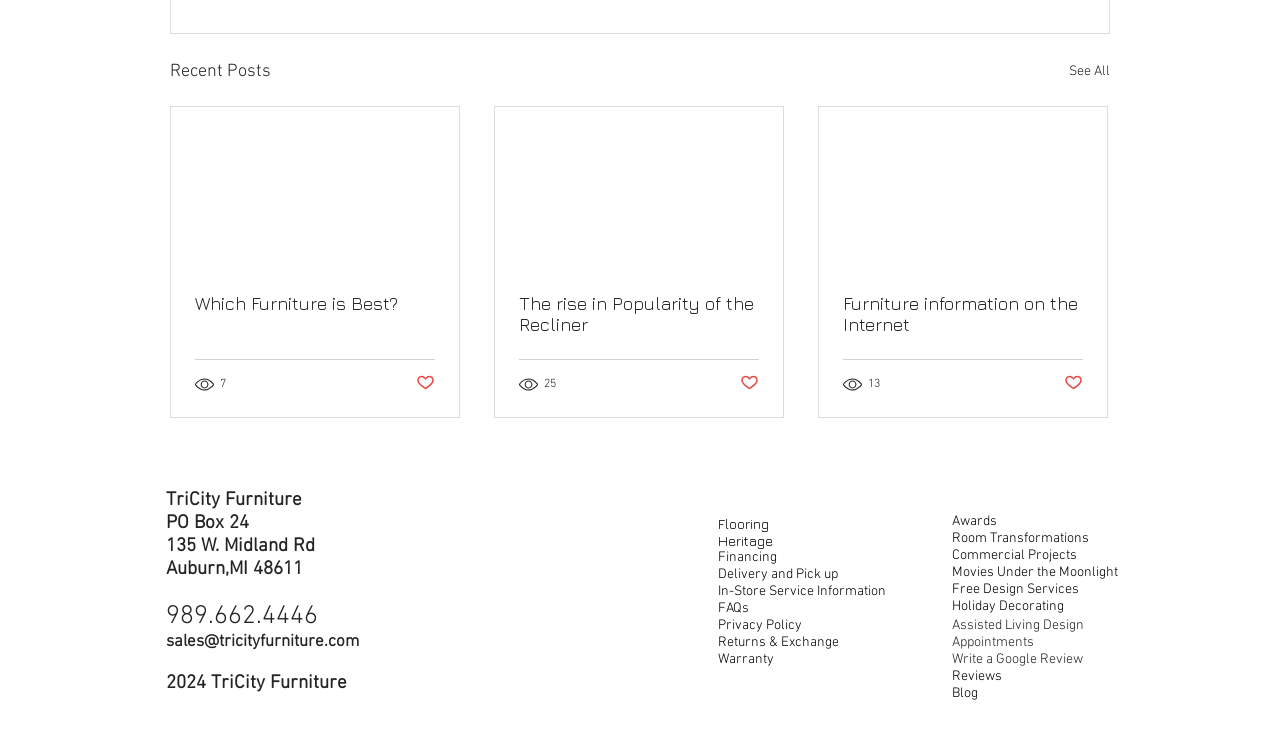What types of services are offered by the store?
Answer with a single word or short phrase according to what you see in the image.

Flooring, Heritage, etc.